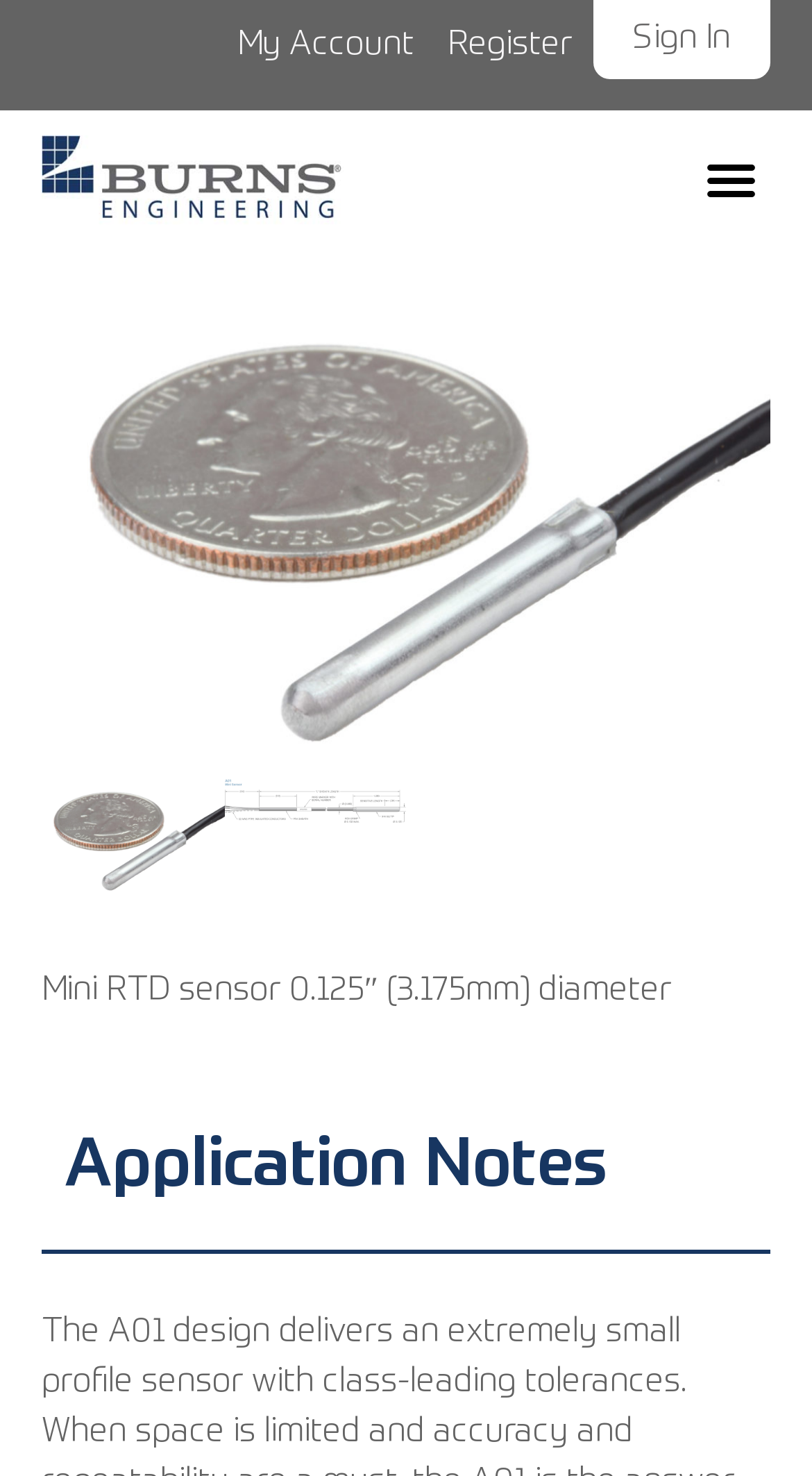How many tabs are in the tab list?
Look at the webpage screenshot and answer the question with a detailed explanation.

Although the tab list has a horizontal orientation, I can only see one tab labeled 'Application Notes'. This suggests that there may be additional tabs that are not currently visible or that the tab list is dynamically generated.